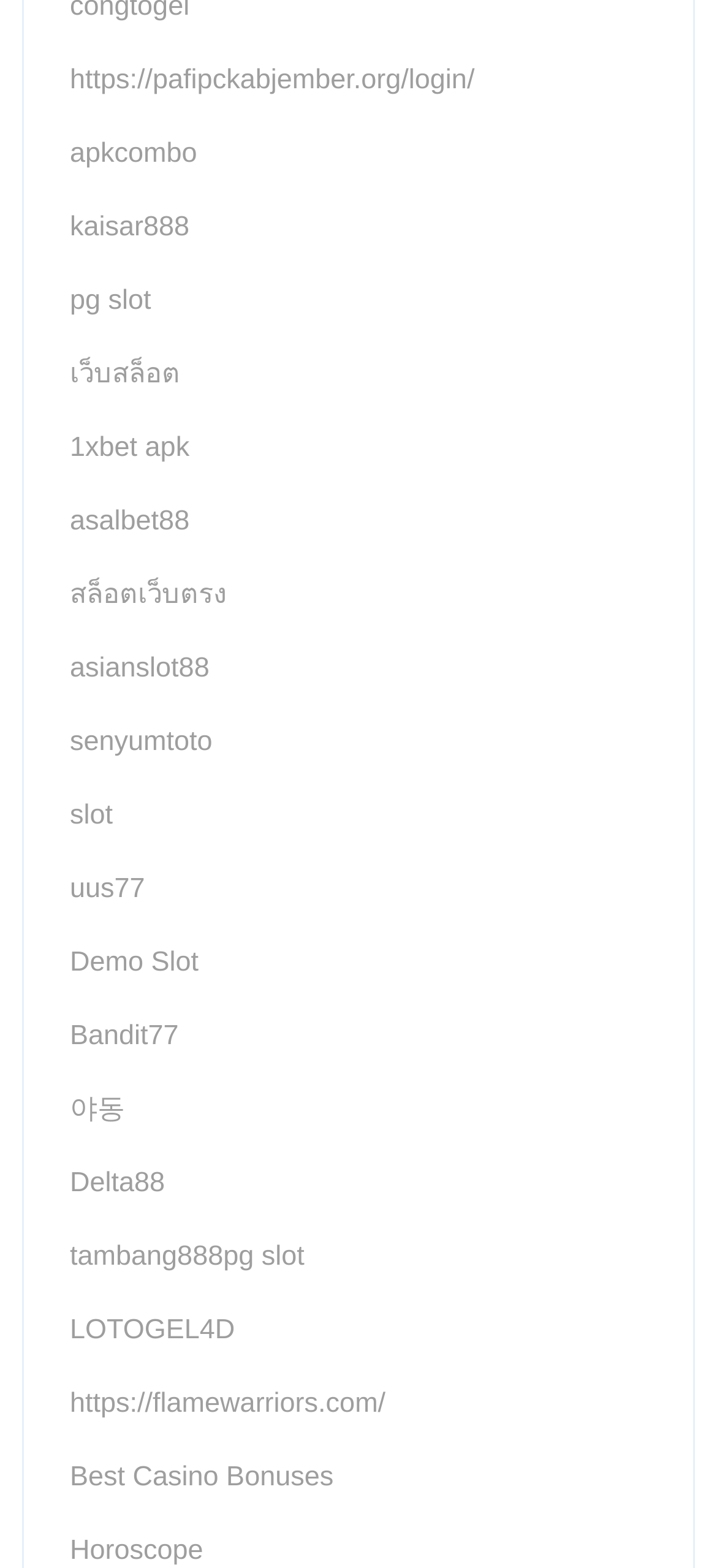Pinpoint the bounding box coordinates of the element that must be clicked to accomplish the following instruction: "play pg slot". The coordinates should be in the format of four float numbers between 0 and 1, i.e., [left, top, right, bottom].

[0.097, 0.182, 0.211, 0.202]